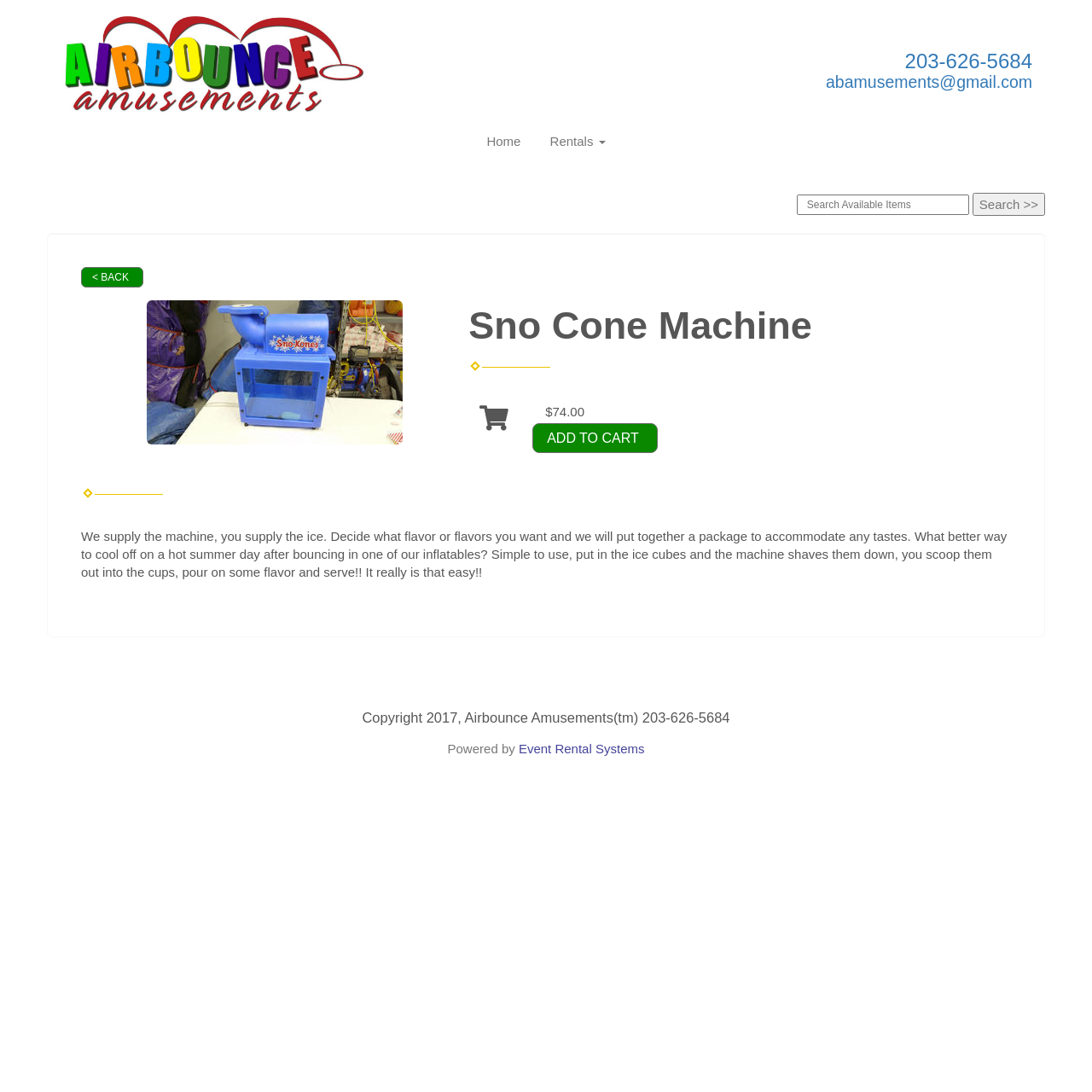Reply to the question with a single word or phrase:
What is the email address to contact Airbounce Amusements?

abamusements@gmail.com